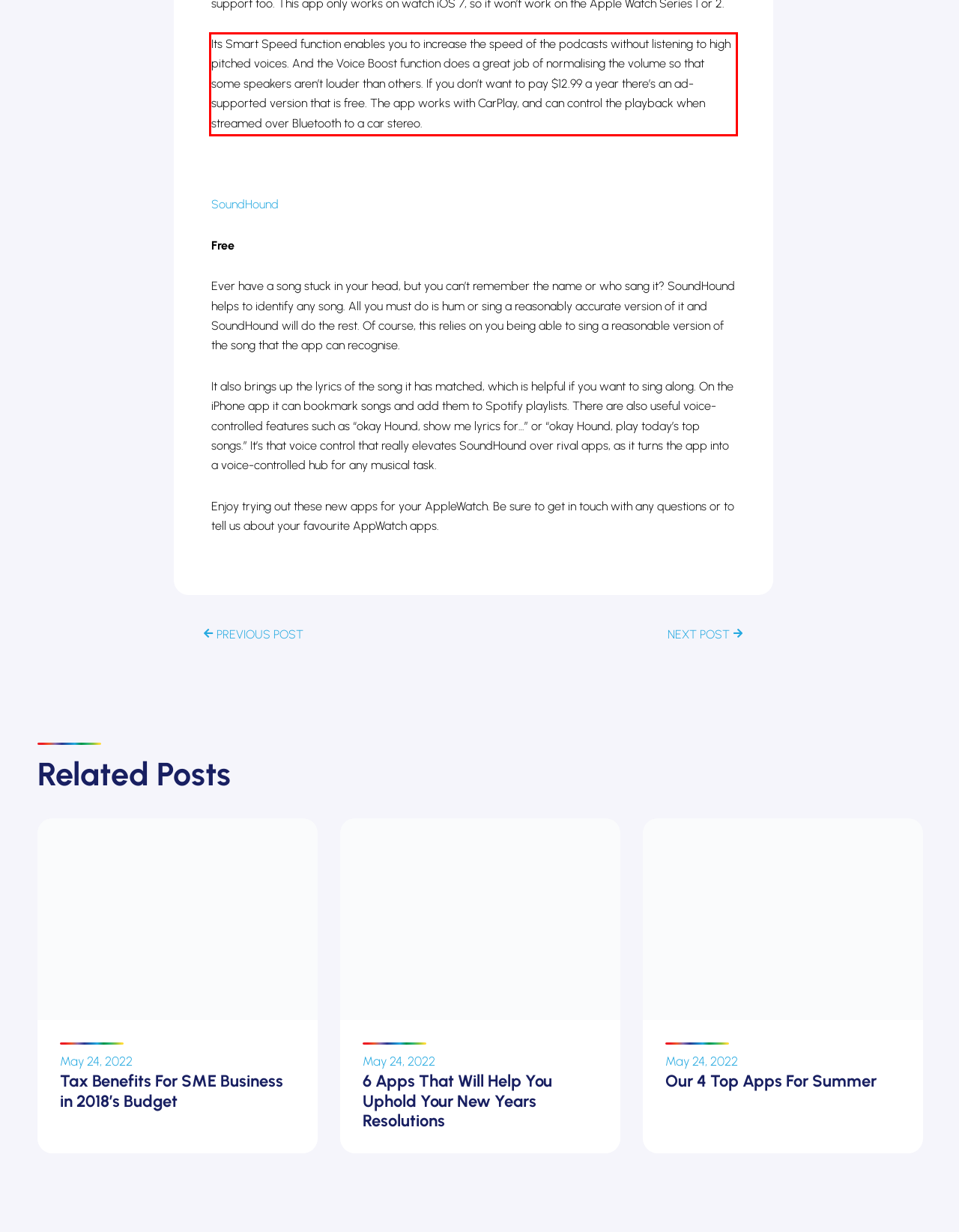Identify the text within the red bounding box on the webpage screenshot and generate the extracted text content.

Its Smart Speed function enables you to increase the speed of the podcasts without listening to high pitched voices. And the Voice Boost function does a great job of normalising the volume so that some speakers aren’t louder than others. If you don’t want to pay $12.99 a year there’s an ad-supported version that is free. The app works with CarPlay, and can control the playback when streamed over Bluetooth to a car stereo.